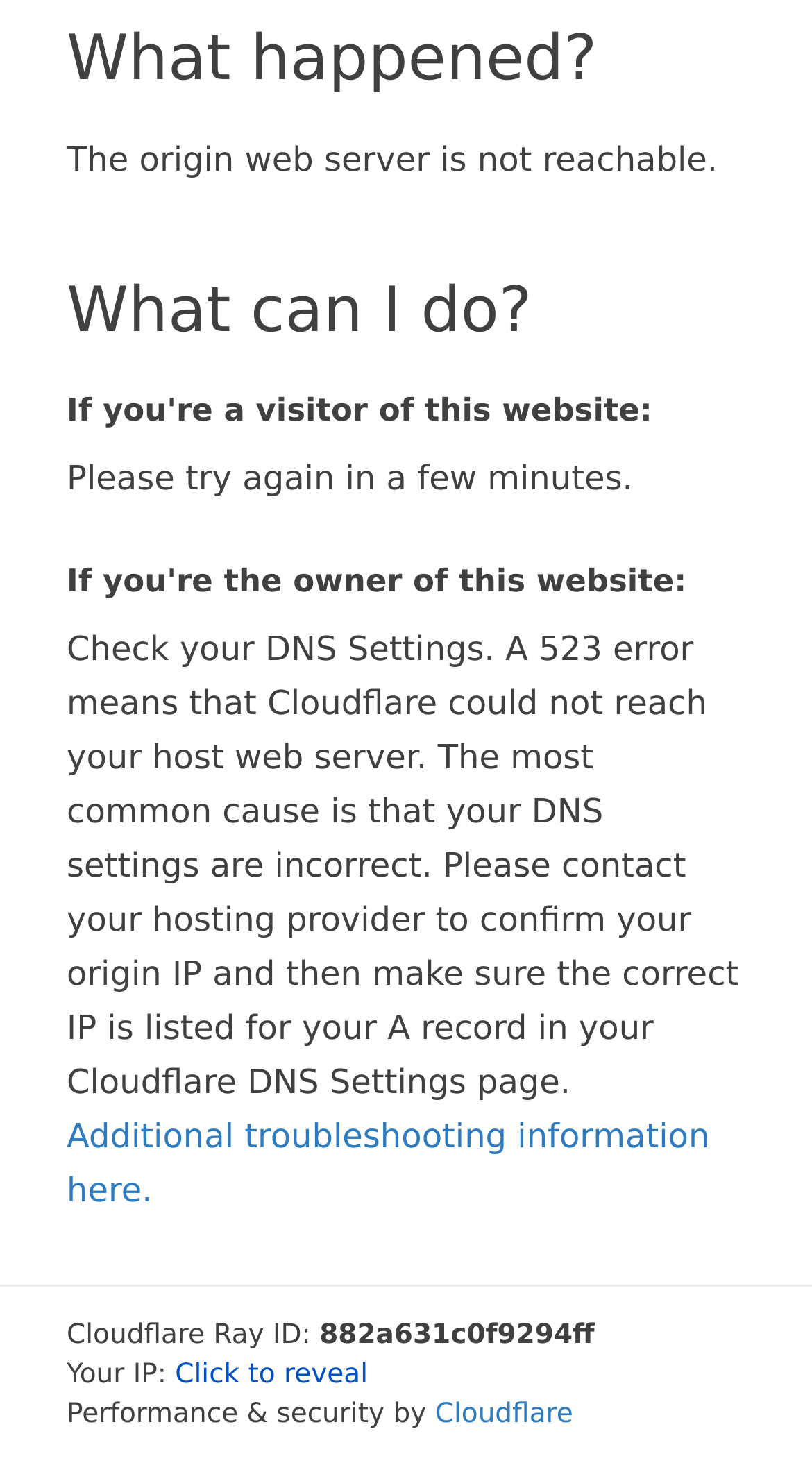Predict the bounding box of the UI element based on this description: "Additional troubleshooting information here.".

[0.082, 0.759, 0.874, 0.822]